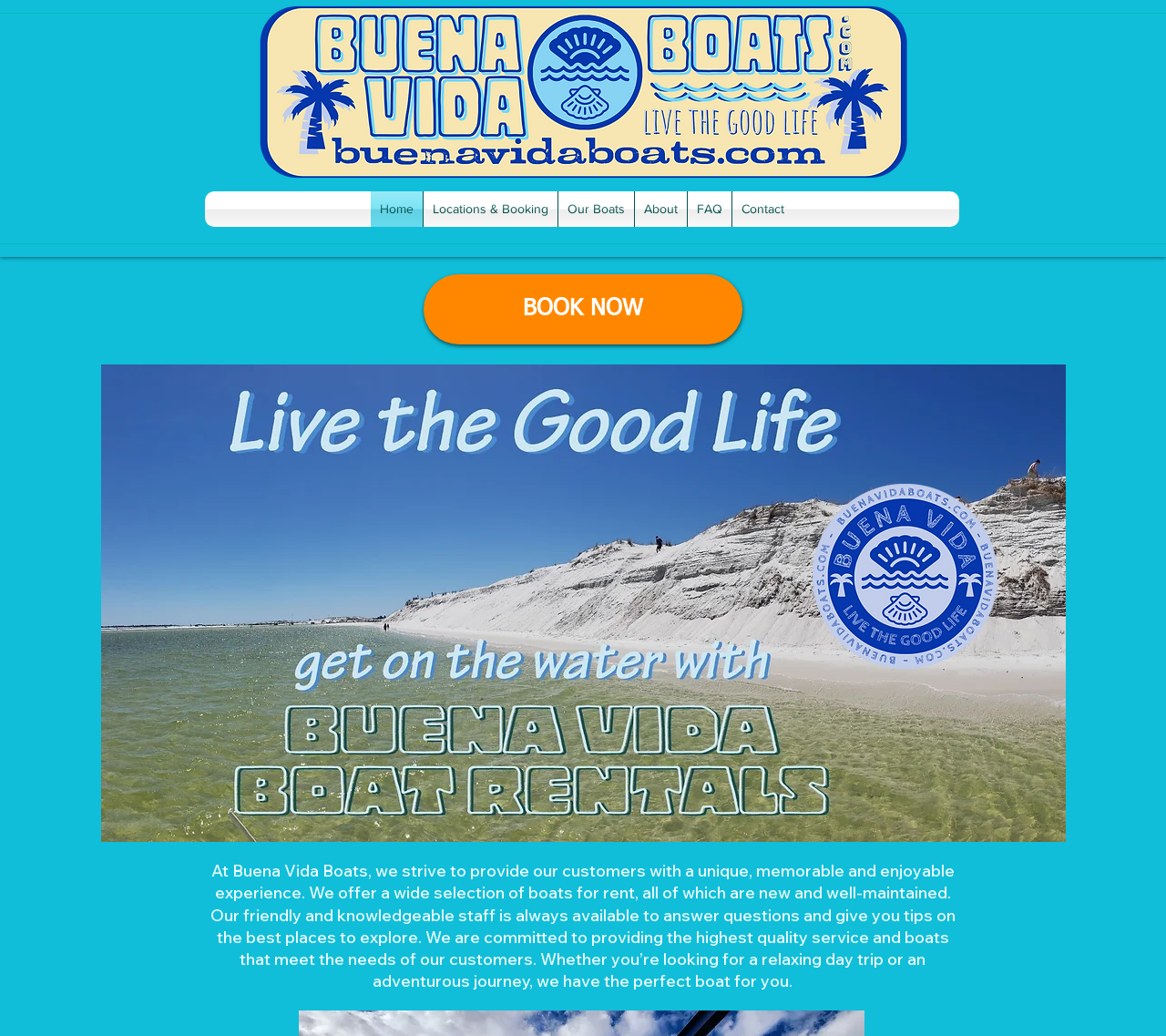Please specify the bounding box coordinates in the format (top-left x, top-left y, bottom-right x, bottom-right y), with values ranging from 0 to 1. Identify the bounding box for the UI component described as follows: Axel Rudi Pell

None